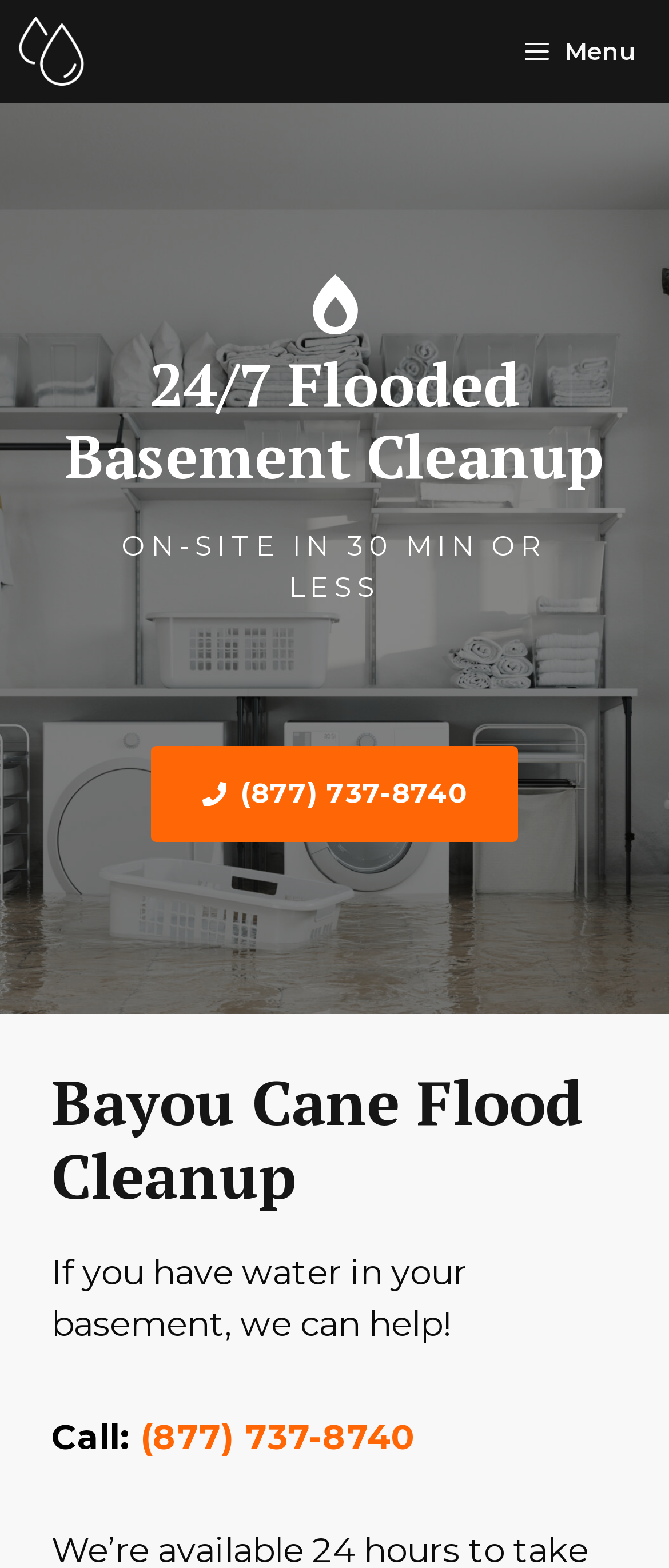Please determine the primary heading and provide its text.

24/7 Flooded Basement Cleanup